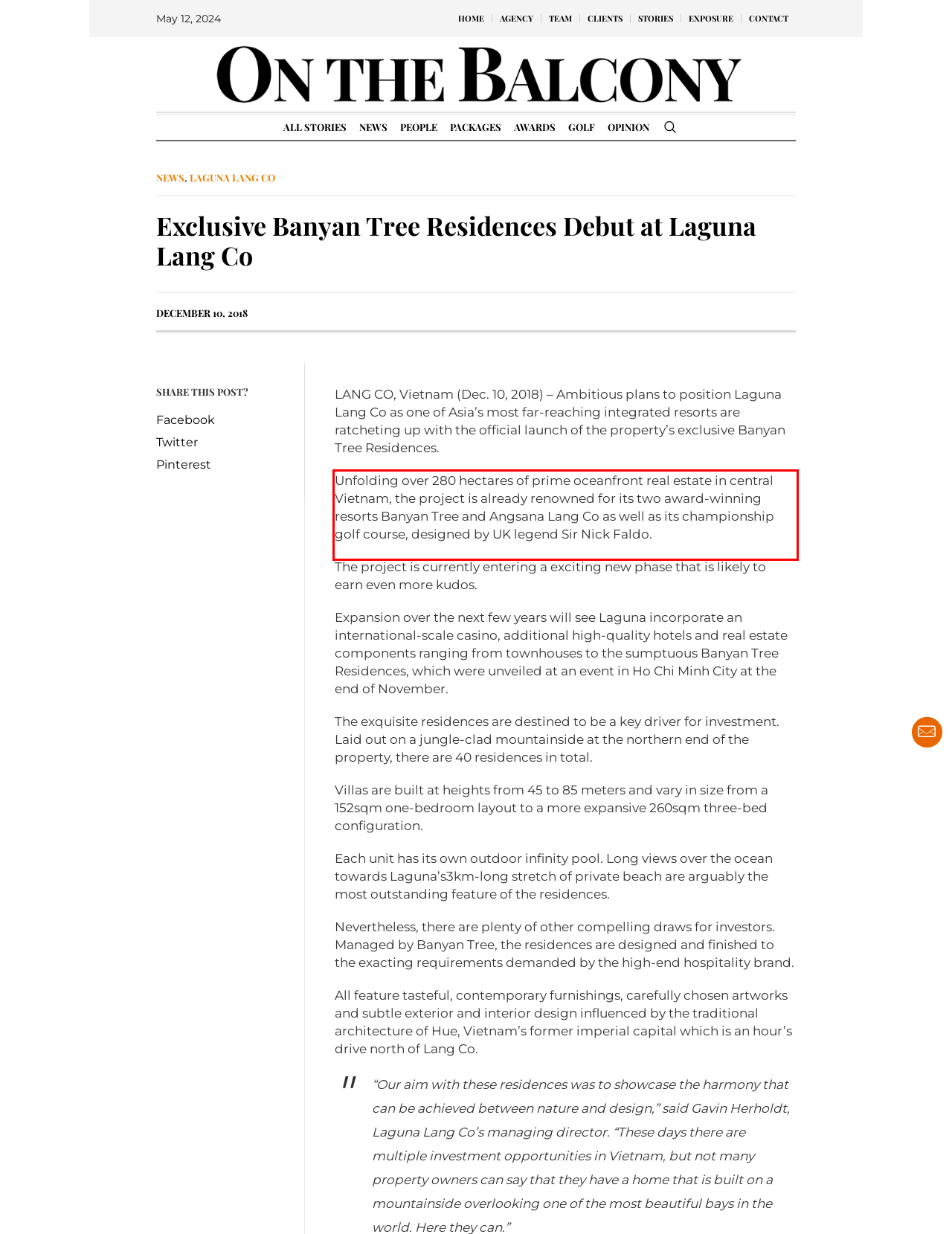Review the screenshot of the webpage and recognize the text inside the red rectangle bounding box. Provide the extracted text content.

Unfolding over 280 hectares of prime oceanfront real estate in central Vietnam, the project is already renowned for its two award-winning resorts Banyan Tree and Angsana Lang Co as well as its championship golf course, designed by UK legend Sir Nick Faldo.